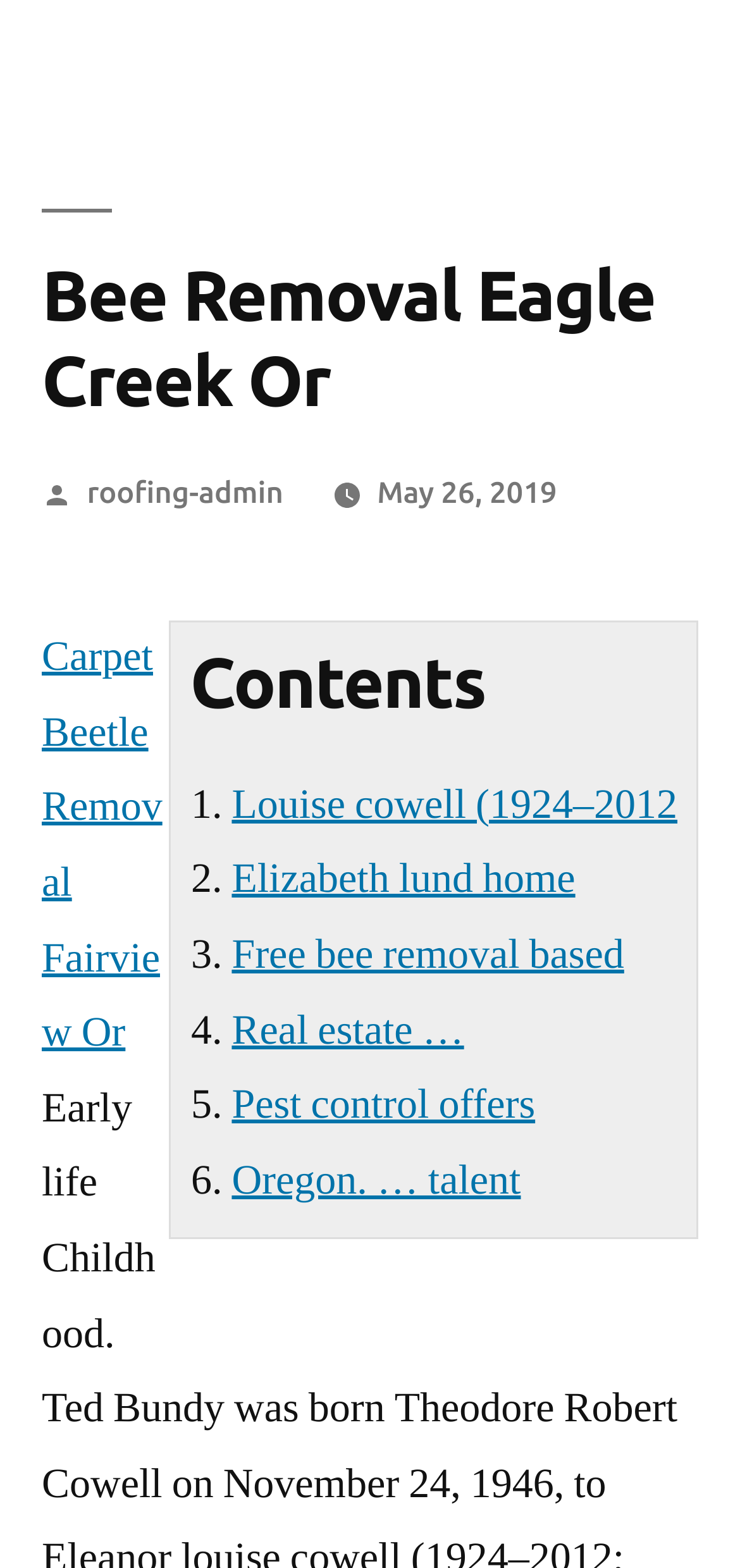Identify the bounding box coordinates of the region I need to click to complete this instruction: "Check the date of the post".

[0.51, 0.303, 0.753, 0.324]